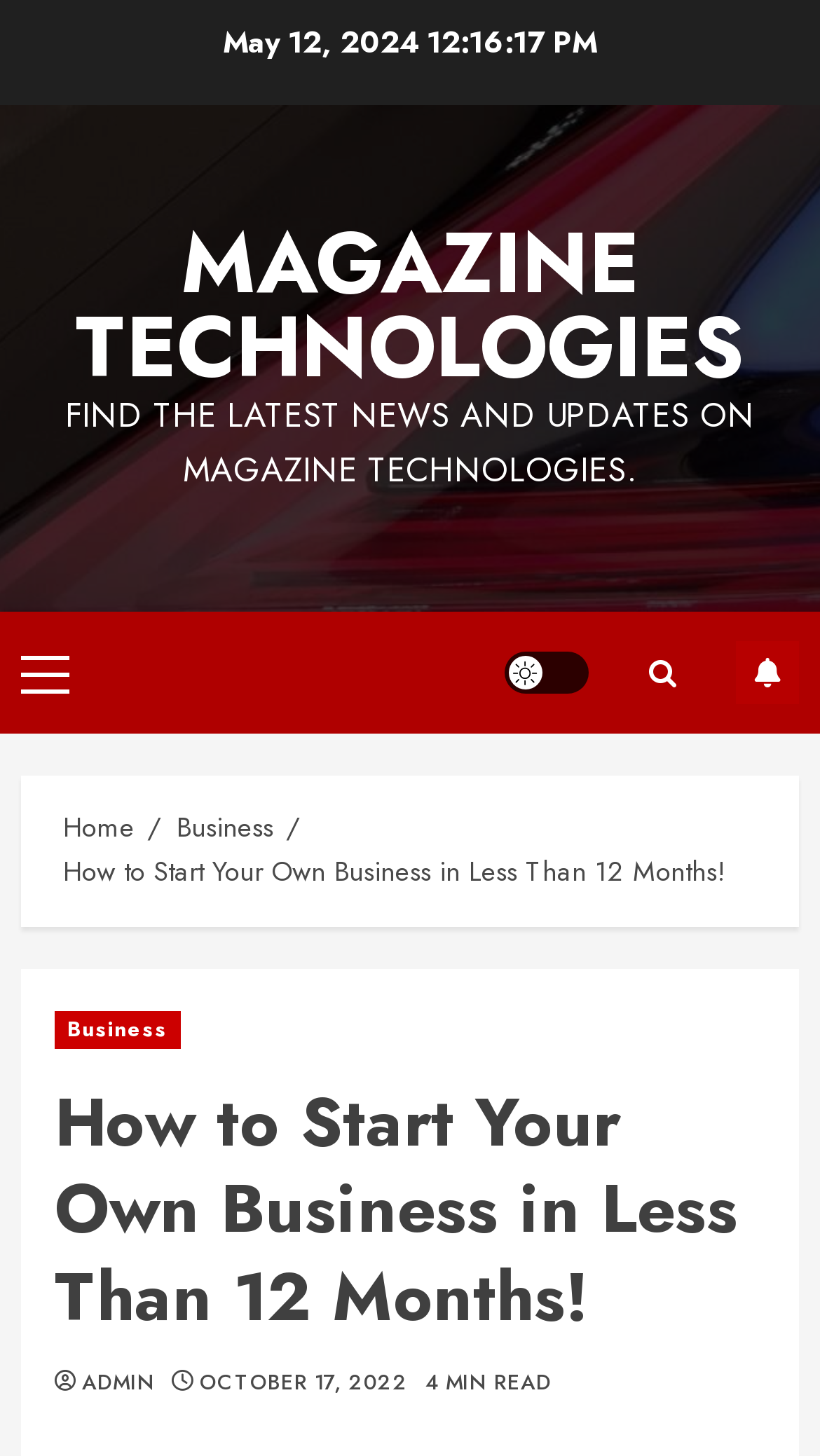Identify the bounding box coordinates of the clickable region required to complete the instruction: "Open the 'Primary Menu'". The coordinates should be given as four float numbers within the range of 0 and 1, i.e., [left, top, right, bottom].

[0.026, 0.449, 0.085, 0.475]